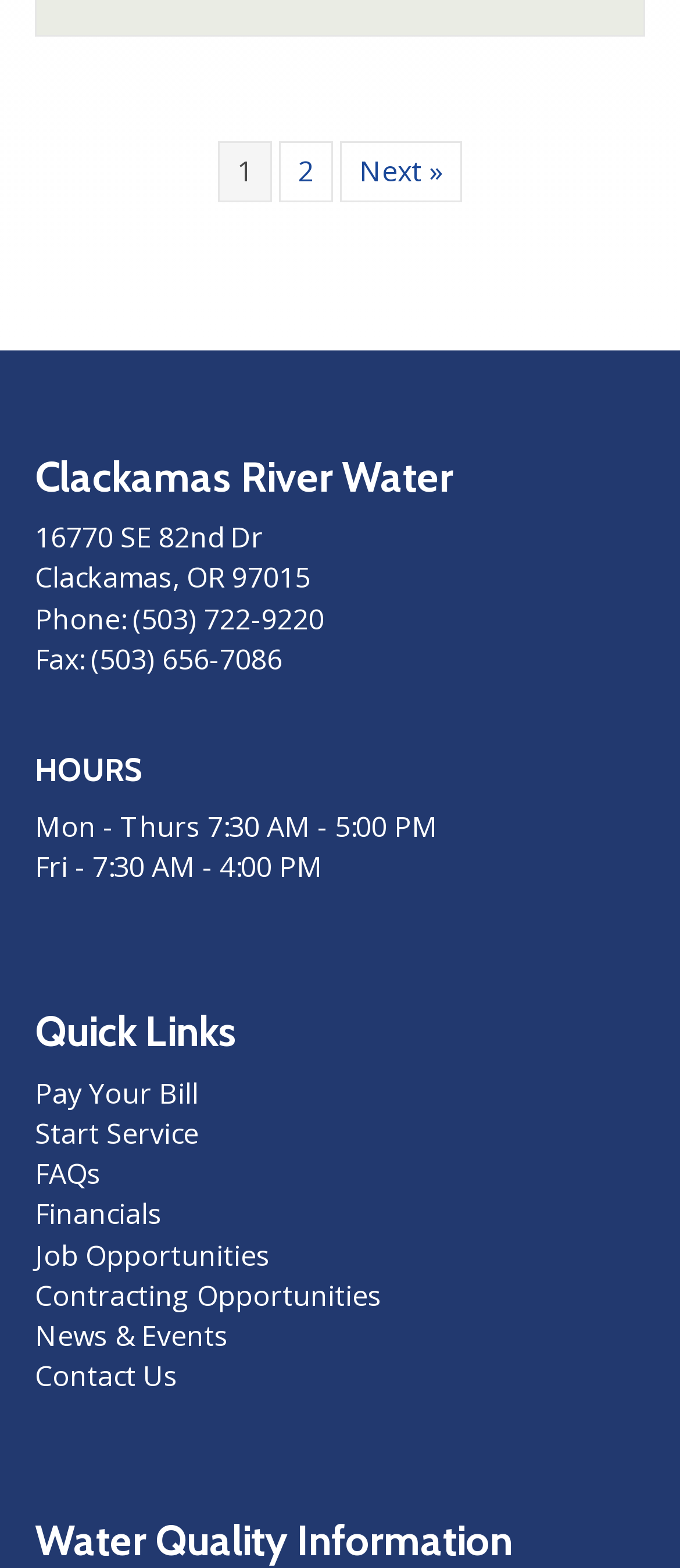Identify the bounding box coordinates for the element that needs to be clicked to fulfill this instruction: "Contact us". Provide the coordinates in the format of four float numbers between 0 and 1: [left, top, right, bottom].

None